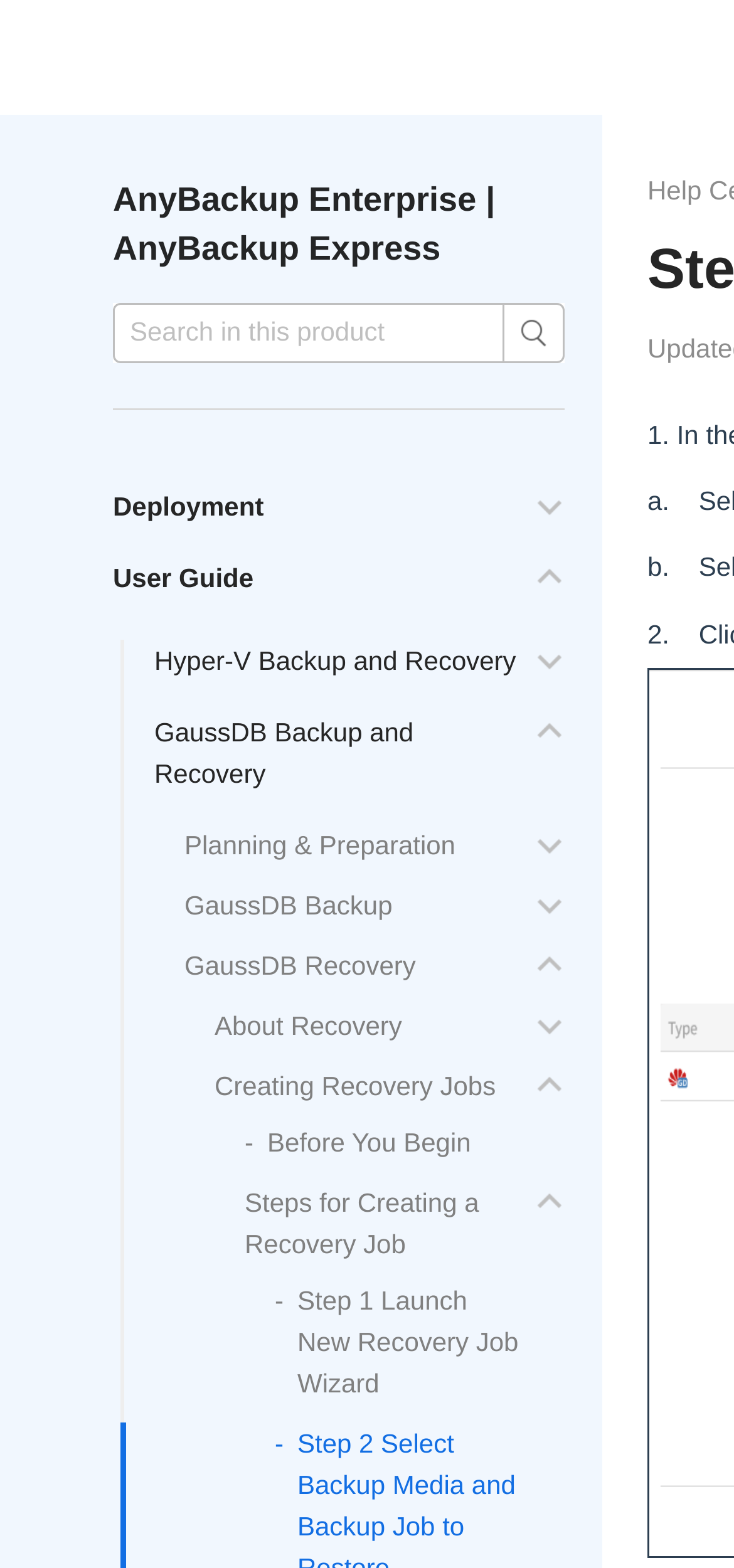Identify and provide the bounding box for the element described by: "placeholder="Search in this product"".

[0.154, 0.193, 0.687, 0.232]